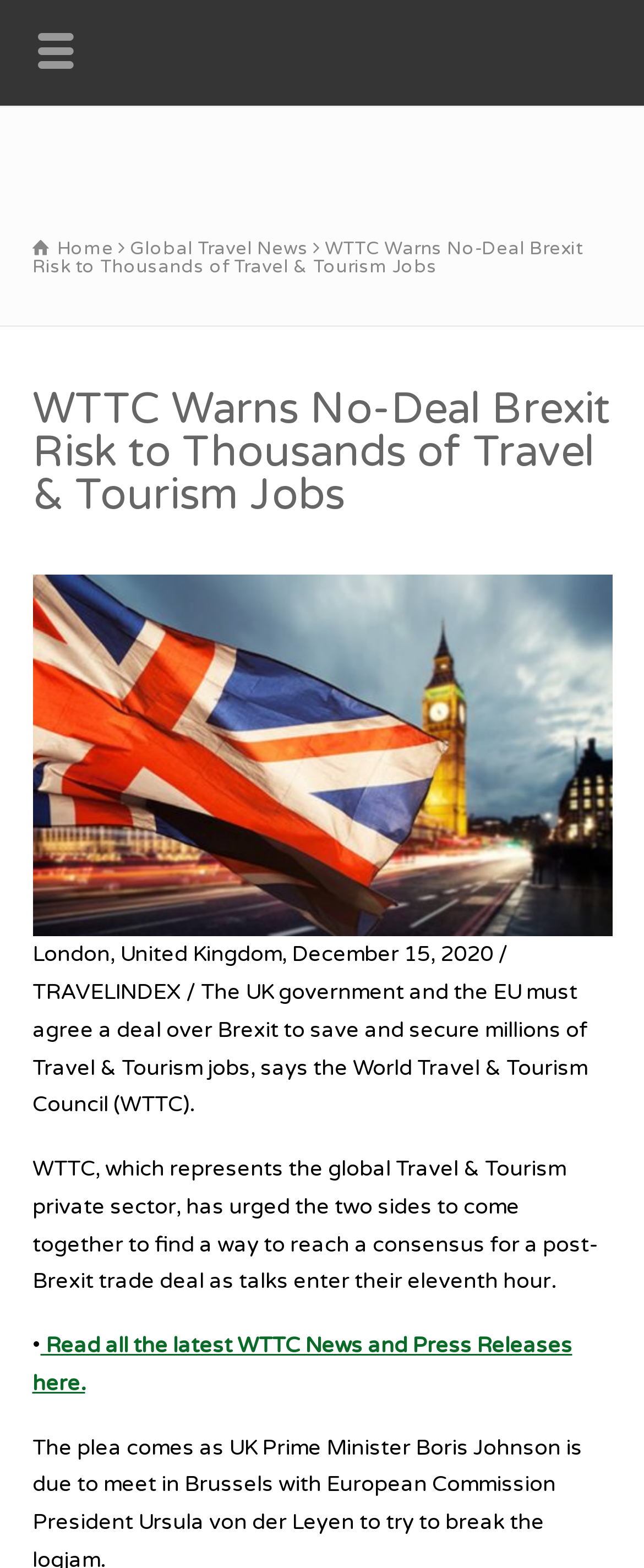Identify and provide the title of the webpage.

WTTC Warns No-Deal Brexit Risk to Thousands of Travel & Tourism Jobs